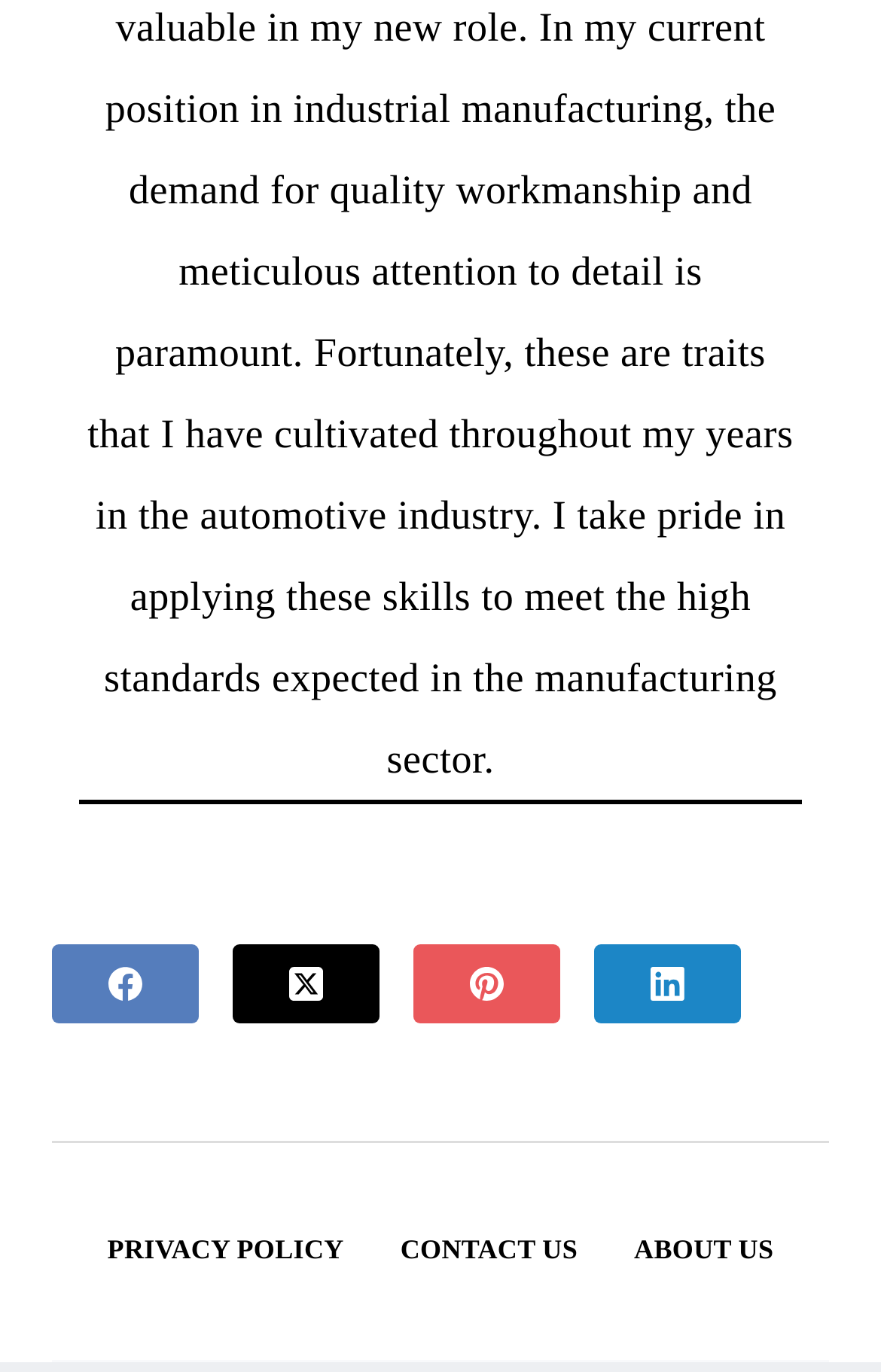Given the description "aria-label="Facebook"", provide the bounding box coordinates of the corresponding UI element.

[0.06, 0.689, 0.227, 0.746]